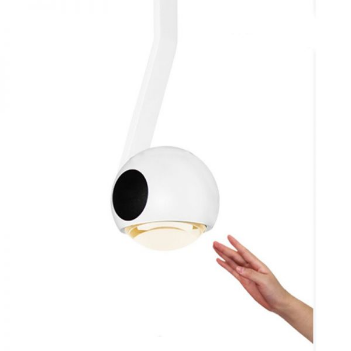What is the purpose of the golden interior?
Provide a comprehensive and detailed answer to the question.

According to the caption, the 'golden interior reflects light beautifully', suggesting that the golden interior is designed to enhance the lamp's illumination by reflecting light in a aesthetically pleasing way.